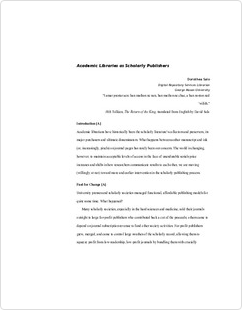Illustrate the scene in the image with a detailed description.

This image features the title page of a scholarly paper titled "Academic Libraries as Scholarly Publishers," authored by Dorothea Salo. The document is presented in a clear and structured format, indicative of academic publishing standards. The heading prominently displays the title, along with the author's name and affiliation, suggesting a focus on the evolving role of academic libraries in the publishing landscape. The paper appears to address significant themes in scholarly communication and publishing practices, emphasizing the contribution of libraries to open access and the broader academic discourse. This image is part of a larger collection related to library sciences, housed within the MINDS@UW digital repository.